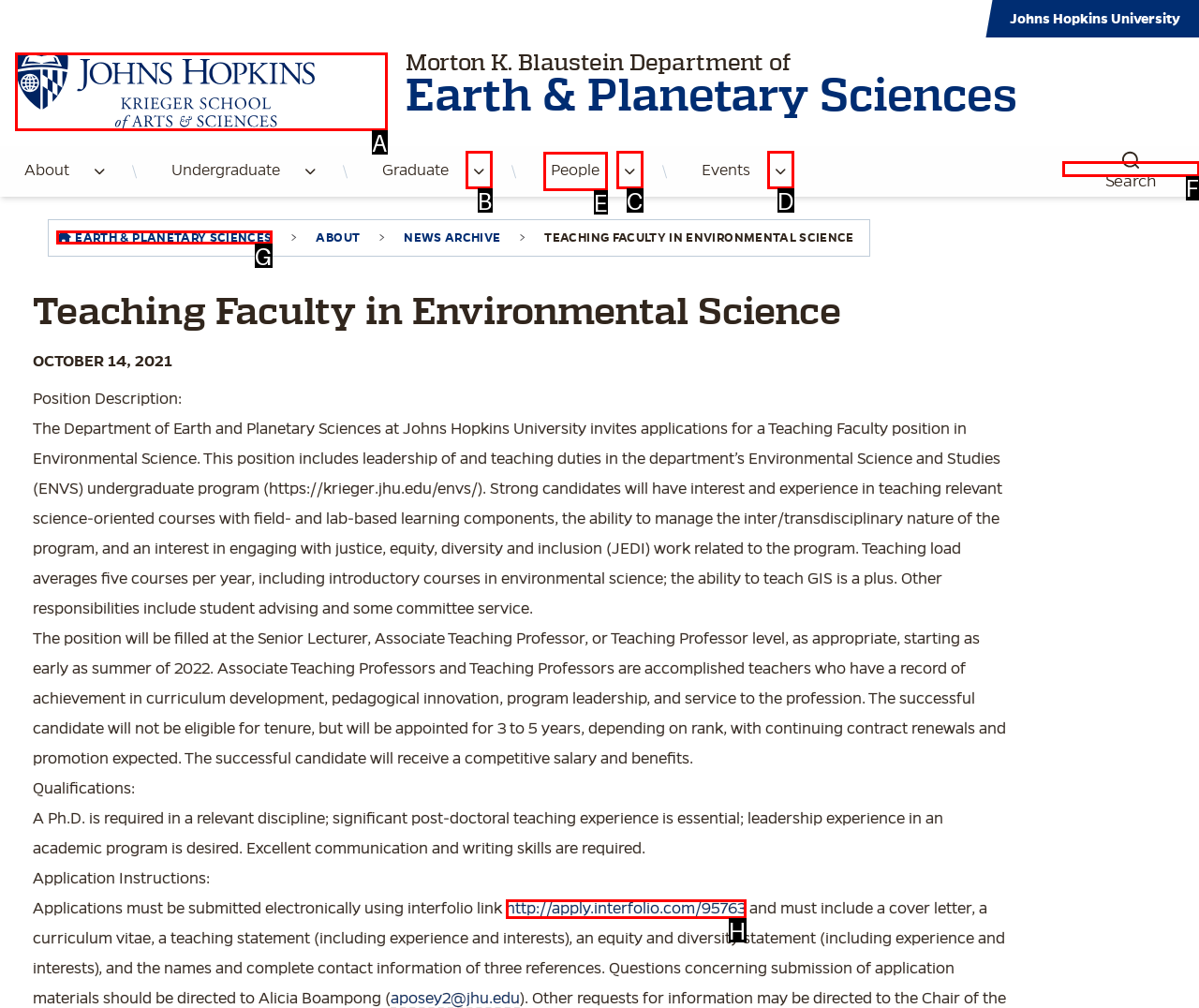Find the appropriate UI element to complete the task: Search the website. Indicate your choice by providing the letter of the element.

F